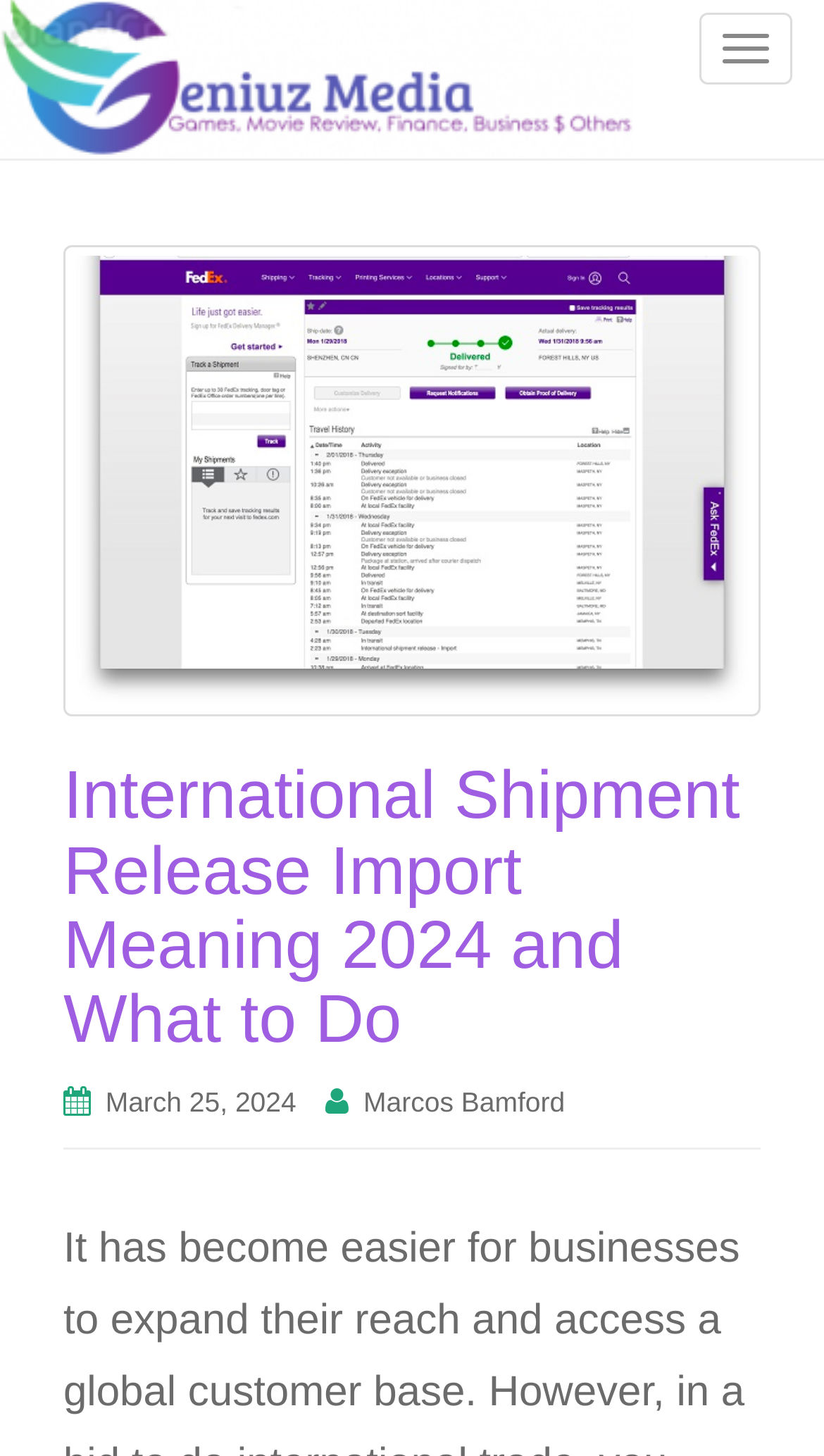Provide a thorough and detailed response to the question by examining the image: 
Who is the author of the article?

The author of the article can be found at the bottom of the webpage, where it says 'Marcos Bamford'. This is likely the person who wrote the article about international shipment release import.